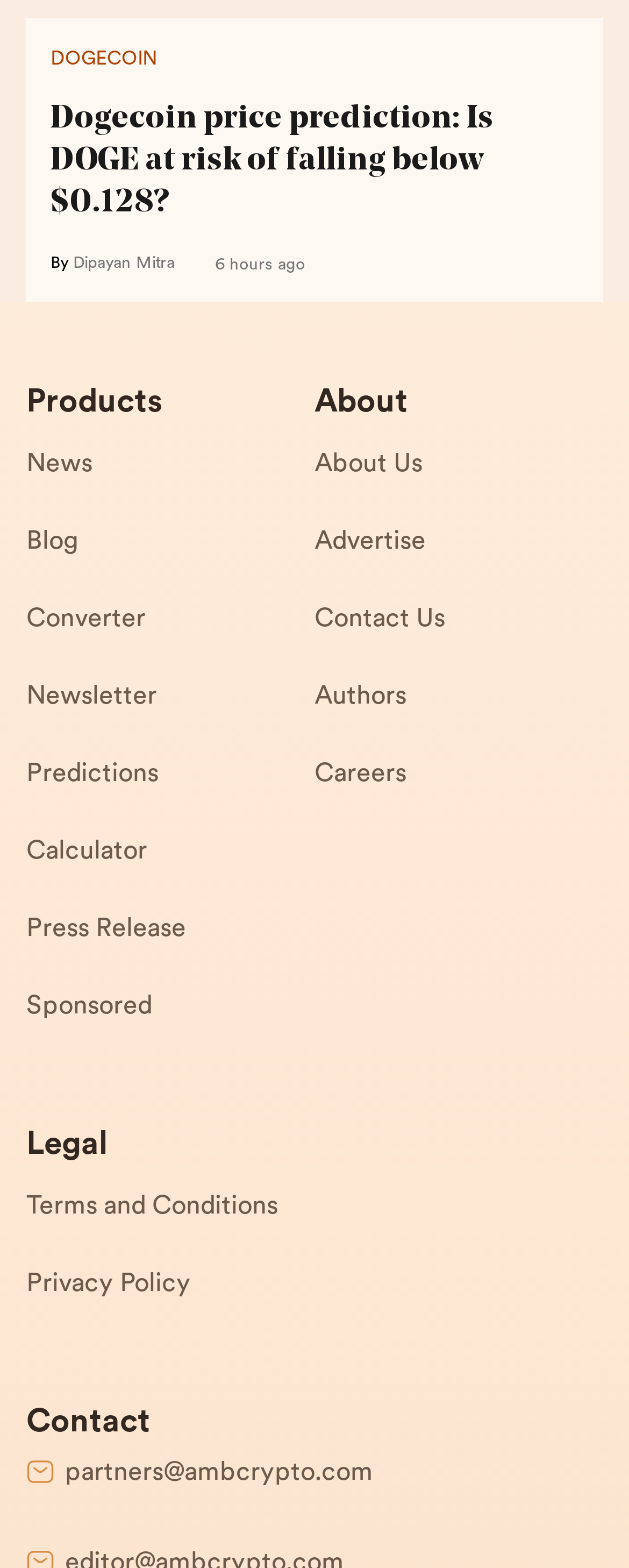Identify and provide the bounding box coordinates of the UI element described: "Terms and Conditions". The coordinates should be formatted as [left, top, right, bottom], with each number being a float between 0 and 1.

[0.042, 0.754, 0.5, 0.804]